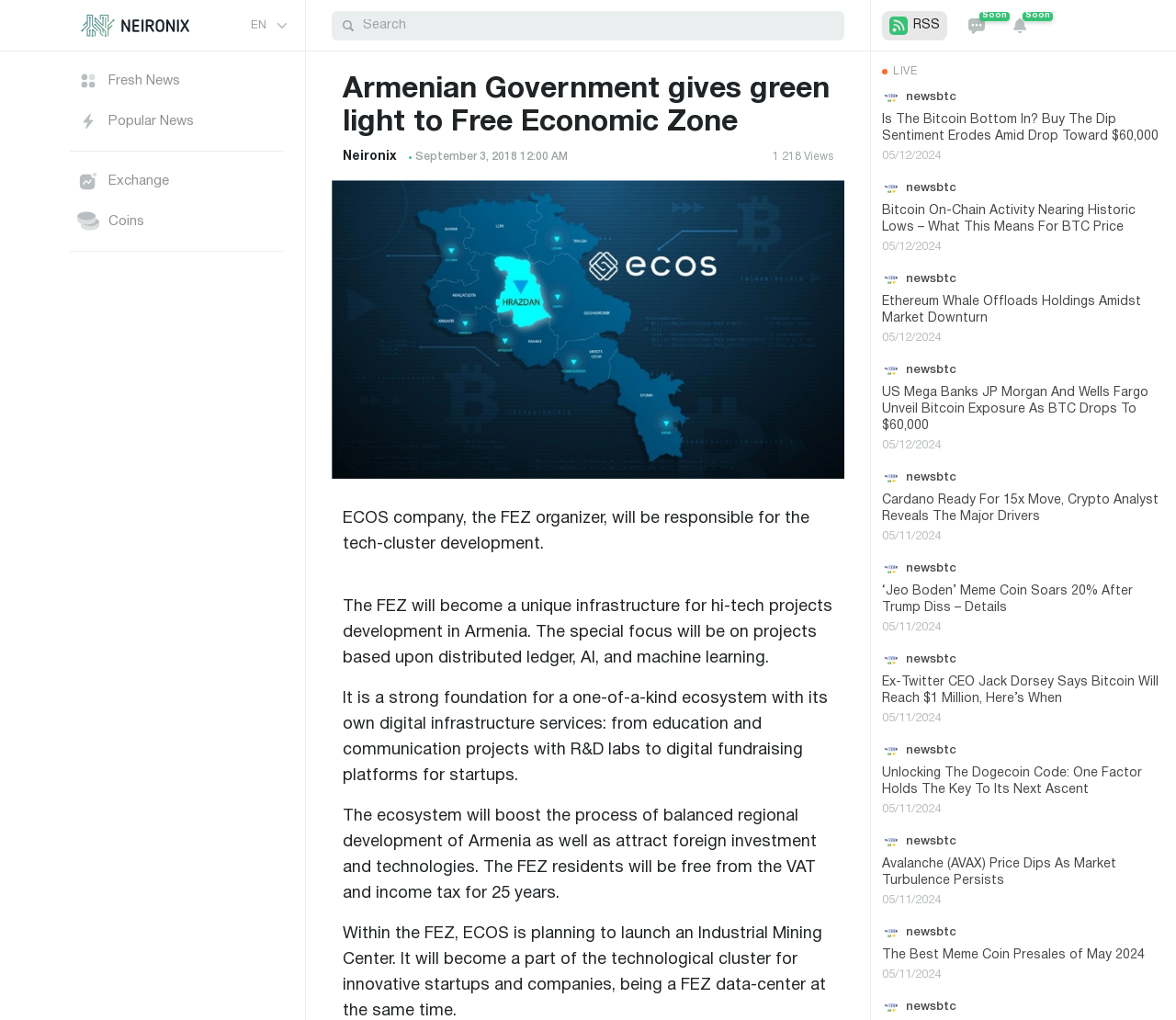Please study the image and answer the question comprehensively:
What is the name of the website?

The answer can be found in the top-right corner of the webpage, where the website name 'Neironix' is displayed.